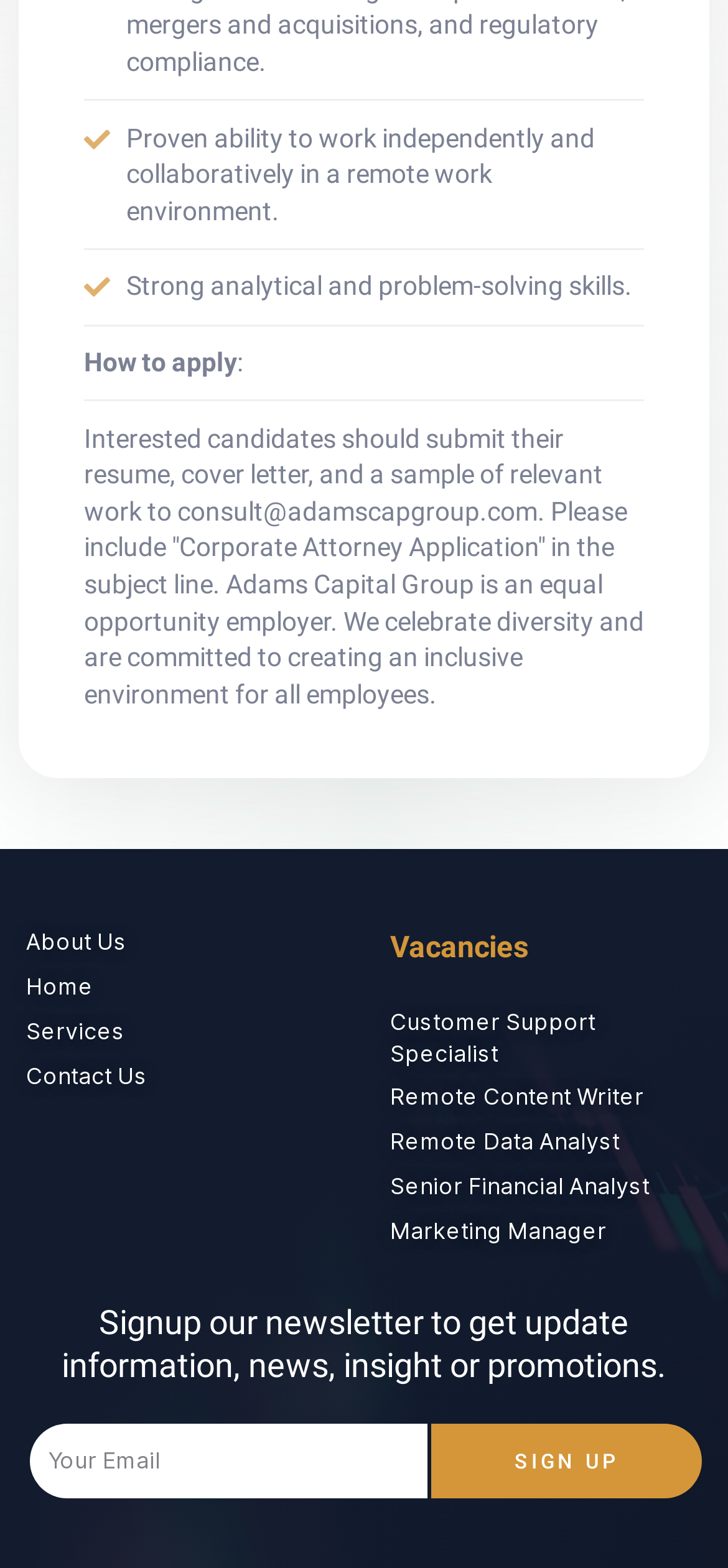Please find the bounding box coordinates of the section that needs to be clicked to achieve this instruction: "Go to the Home page".

[0.036, 0.62, 0.464, 0.64]